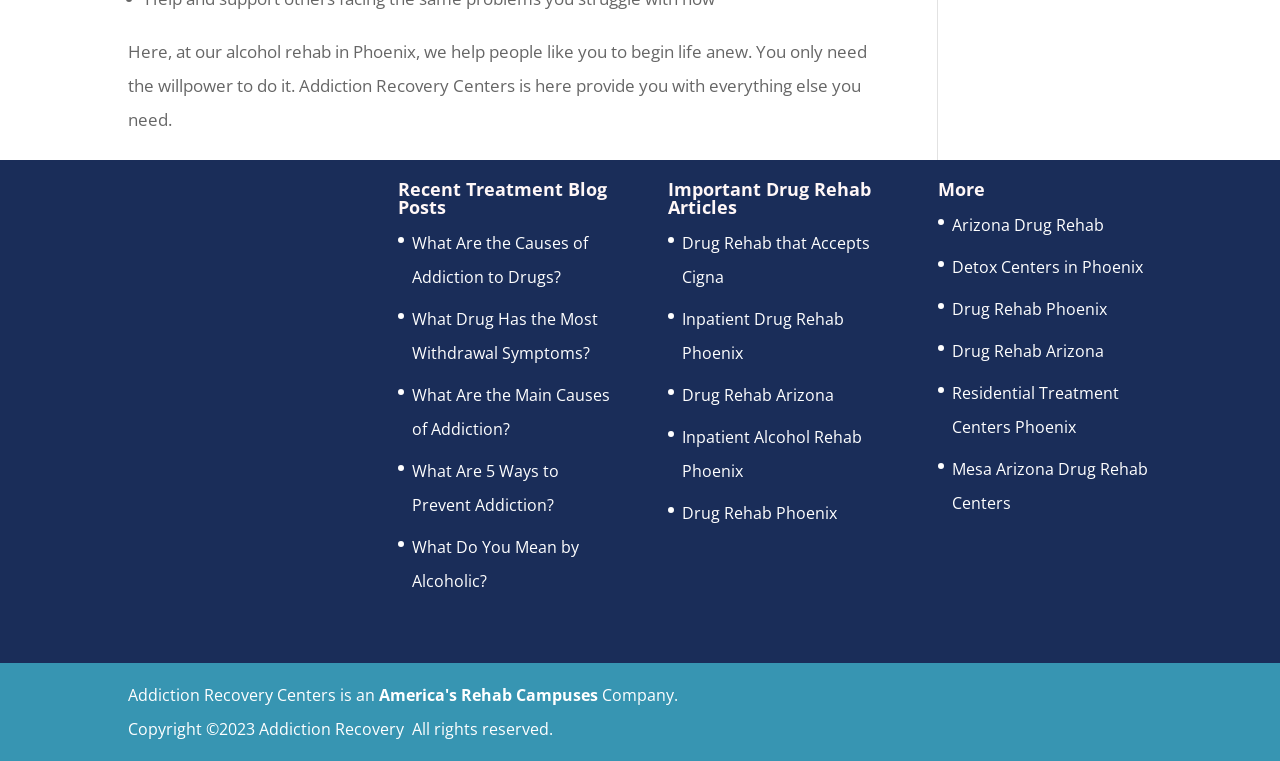Please specify the bounding box coordinates for the clickable region that will help you carry out the instruction: "Learn about what are the causes of addiction to drugs".

[0.322, 0.305, 0.459, 0.379]